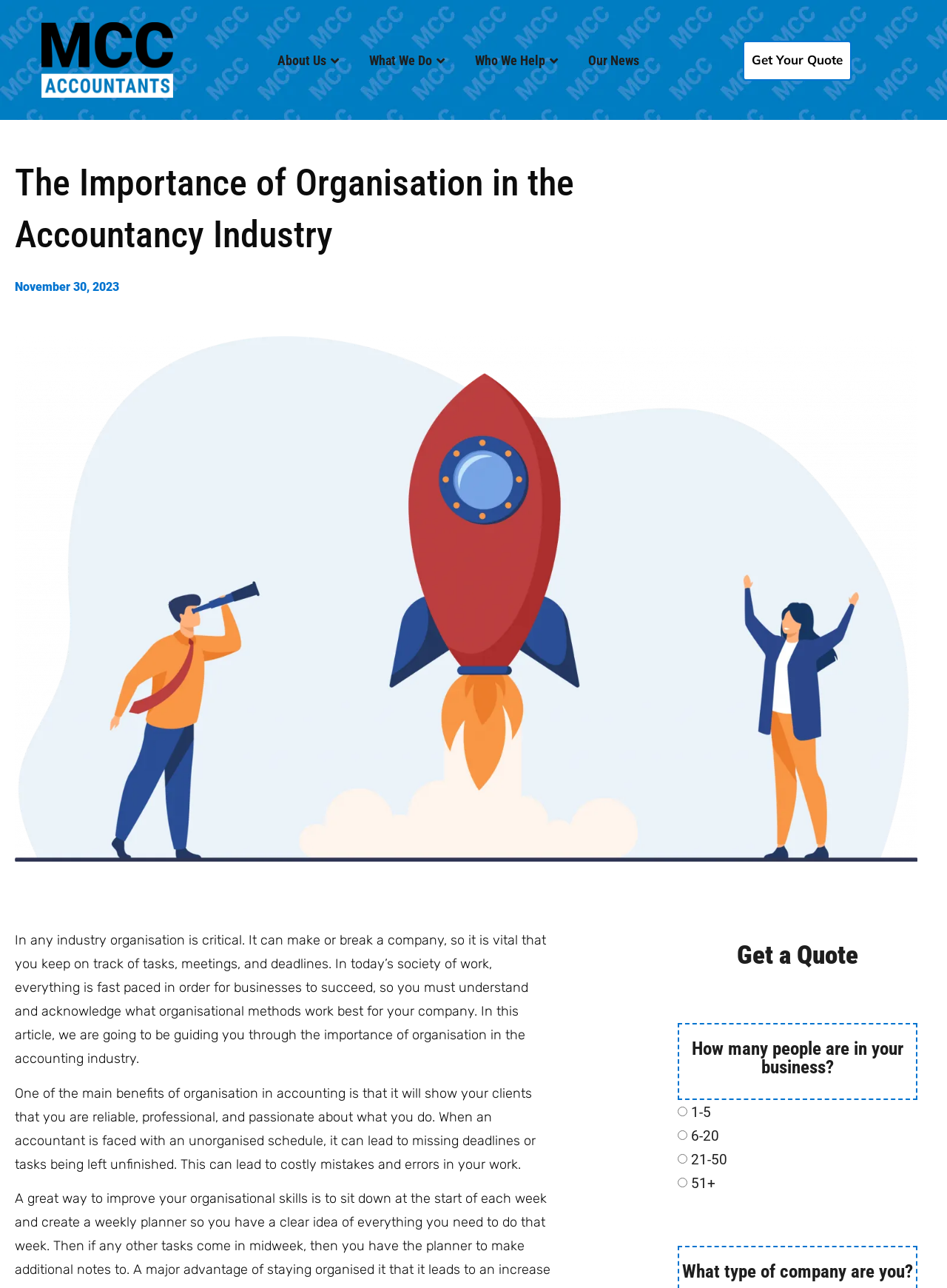Given the content of the image, can you provide a detailed answer to the question?
What is the purpose of the 'Get a Quote' section?

The 'Get a Quote' section appears to be a form that allows users to request a quote from the accounting firm, as indicated by the heading 'Get a Quote' and the subsequent questions about the business size and type.